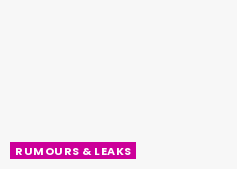Give a concise answer using only one word or phrase for this question:
What type of content is the banner likely to feature?

Rumors and leaks